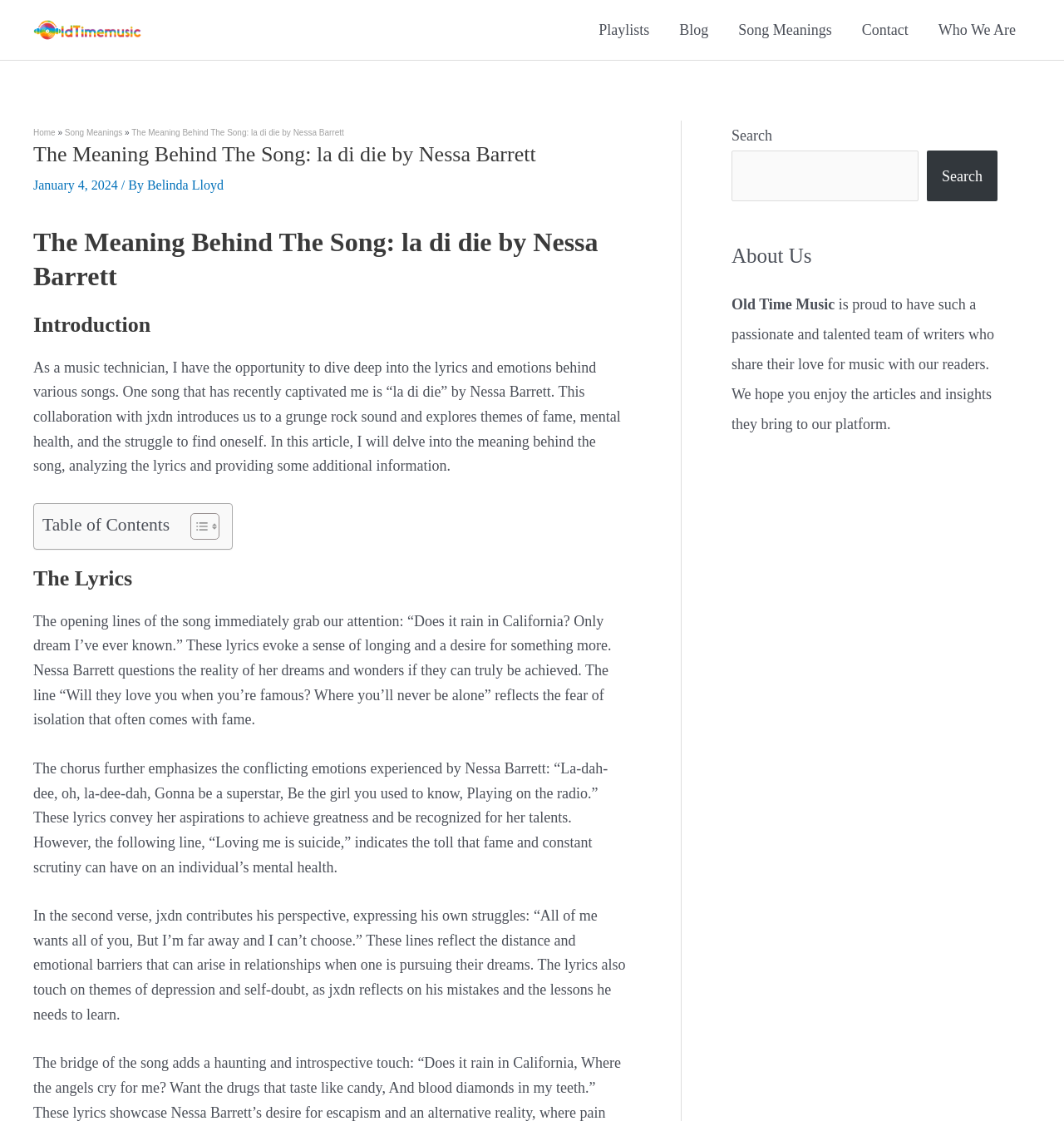What is the name of the song being analyzed?
Analyze the screenshot and provide a detailed answer to the question.

The song being analyzed is 'la di die' by Nessa Barrett, which is mentioned in the heading and introduction of the webpage.